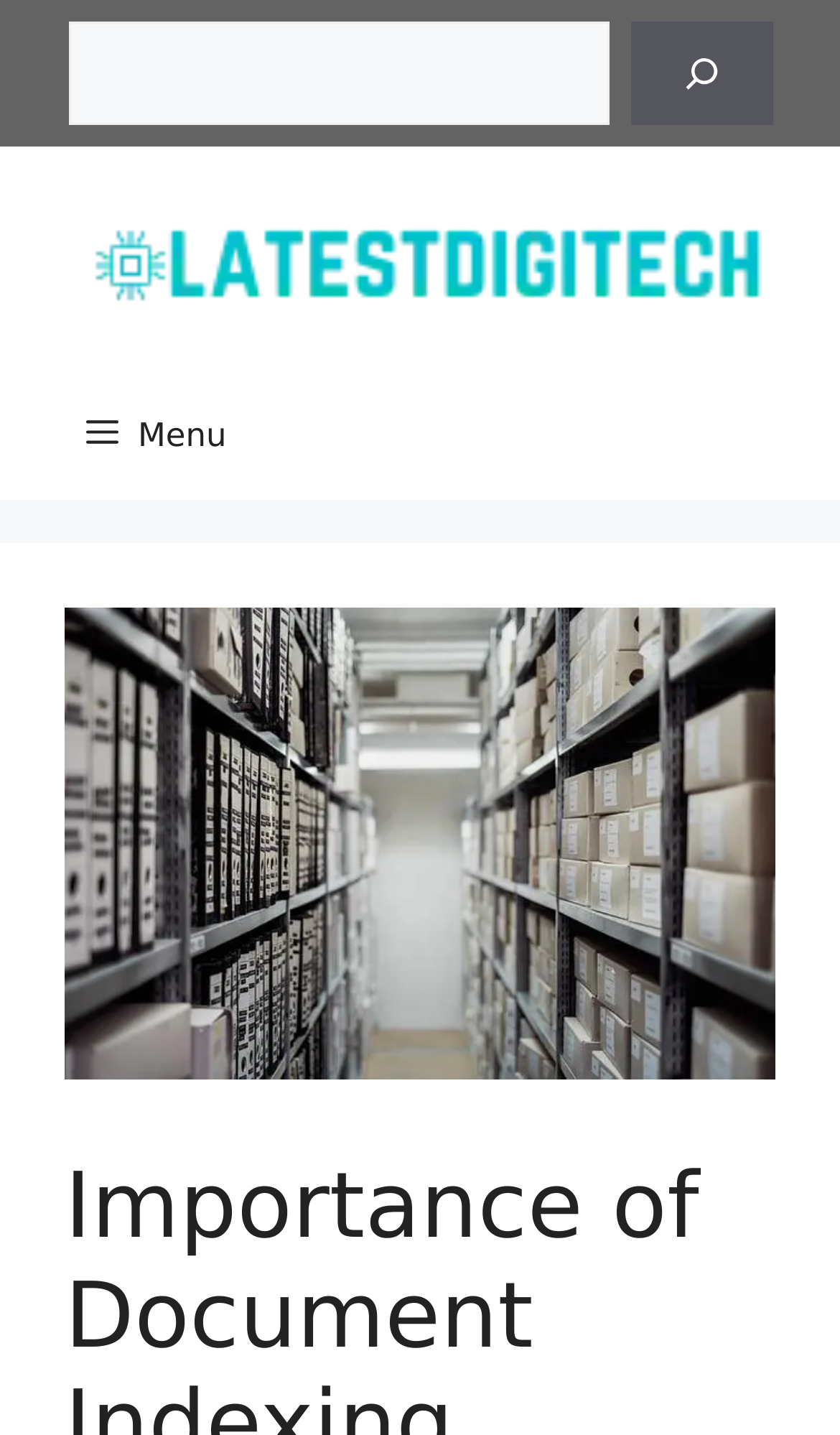Find and extract the text of the primary heading on the webpage.

Importance of Document Indexing